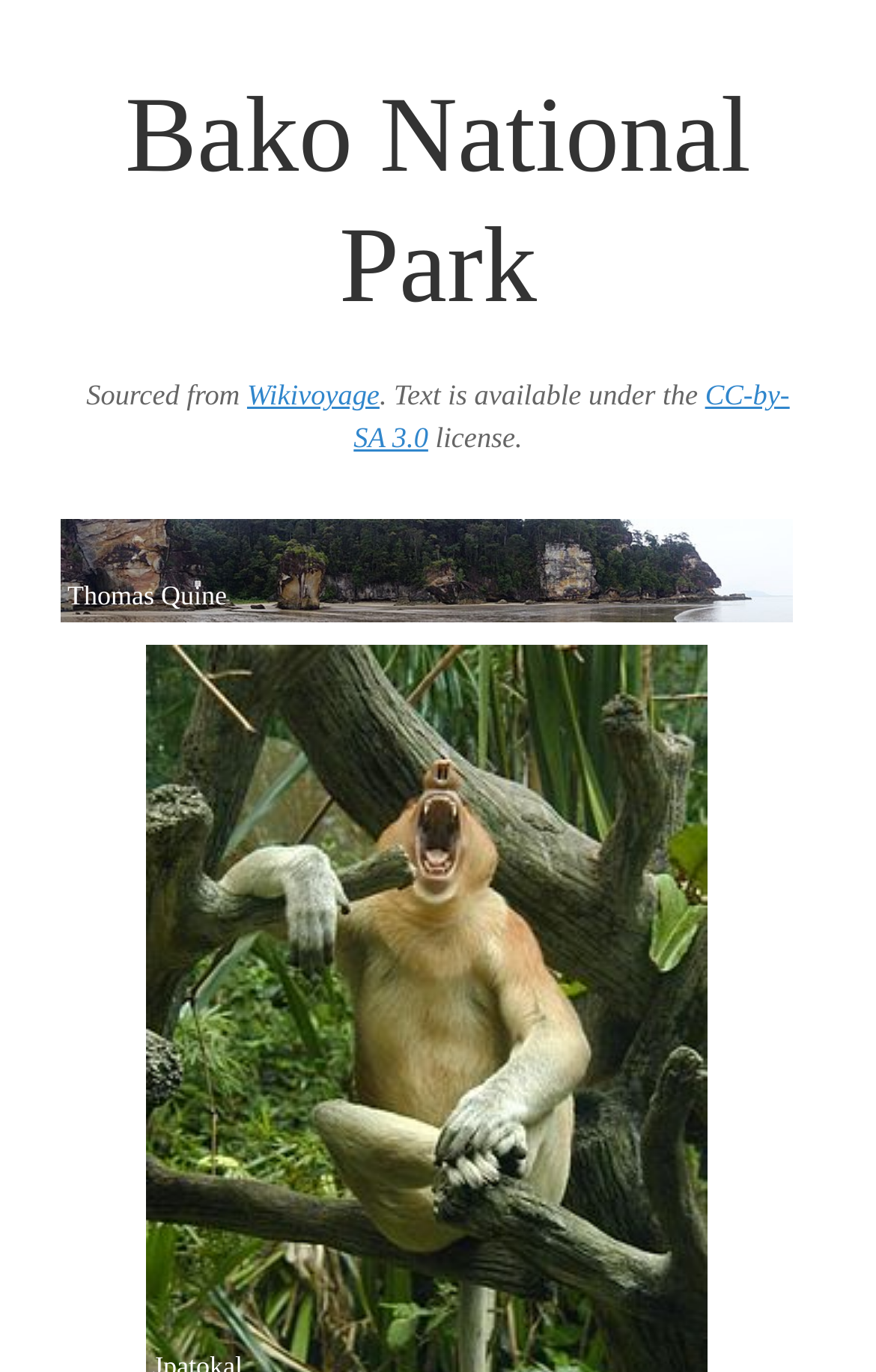Describe the webpage meticulously, covering all significant aspects.

The webpage is about Bako National Park. At the top, there is a heading with the title "Bako National Park". Below the heading, there is a section with text "Sourced from" followed by a link to "Wikivoyage", and then a sentence "Text is available under the" with a link to "CC-by-SA 3.0 license". This section is positioned near the top of the page.

To the right of the heading, there is an image that takes up a significant portion of the page. The image is positioned above a text that reads "Thomas Quine". The text "Thomas Quine" is located near the top-right of the page.